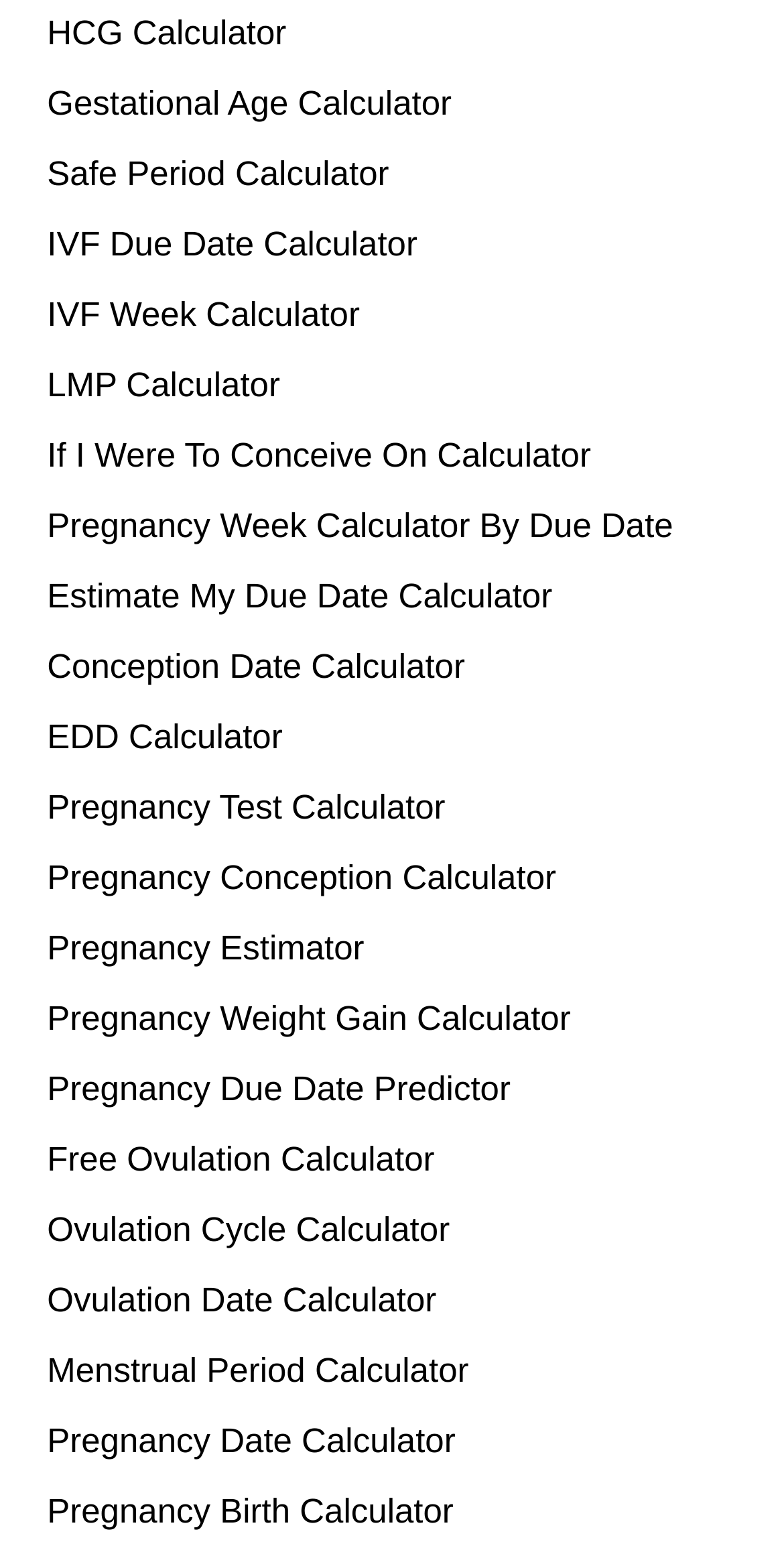Pinpoint the bounding box coordinates of the element you need to click to execute the following instruction: "Predict pregnancy due date". The bounding box should be represented by four float numbers between 0 and 1, in the format [left, top, right, bottom].

[0.06, 0.687, 0.94, 0.723]